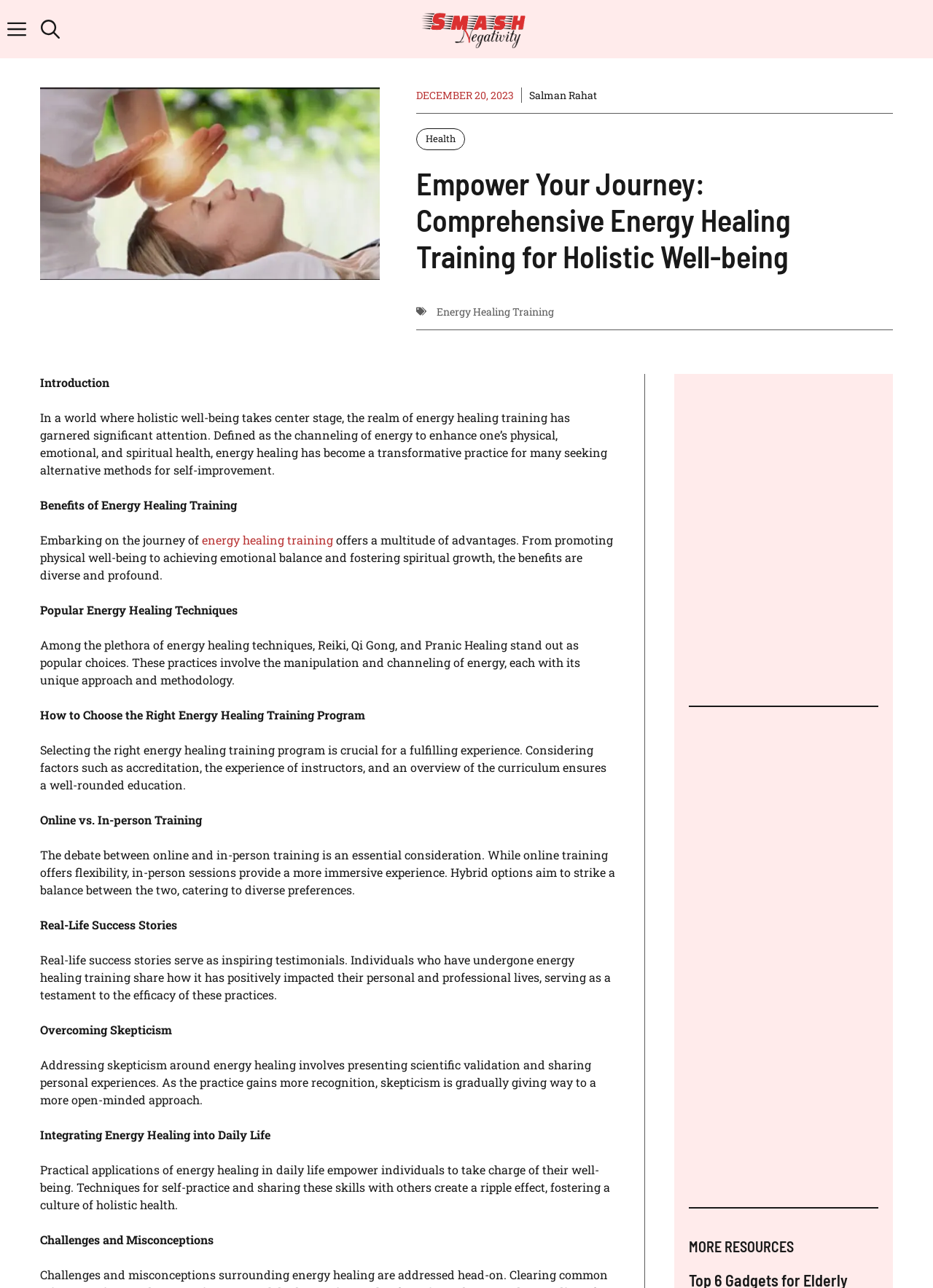What is the call-to-action at the bottom of the webpage?
Respond to the question with a well-detailed and thorough answer.

At the bottom of the webpage, I found a call-to-action section that encourages users to sign up for more information. The section includes a heading 'Sign Up for More!' and a text input field to enter an email address, along with a brief description of what users can expect by subscribing to the newsletter.